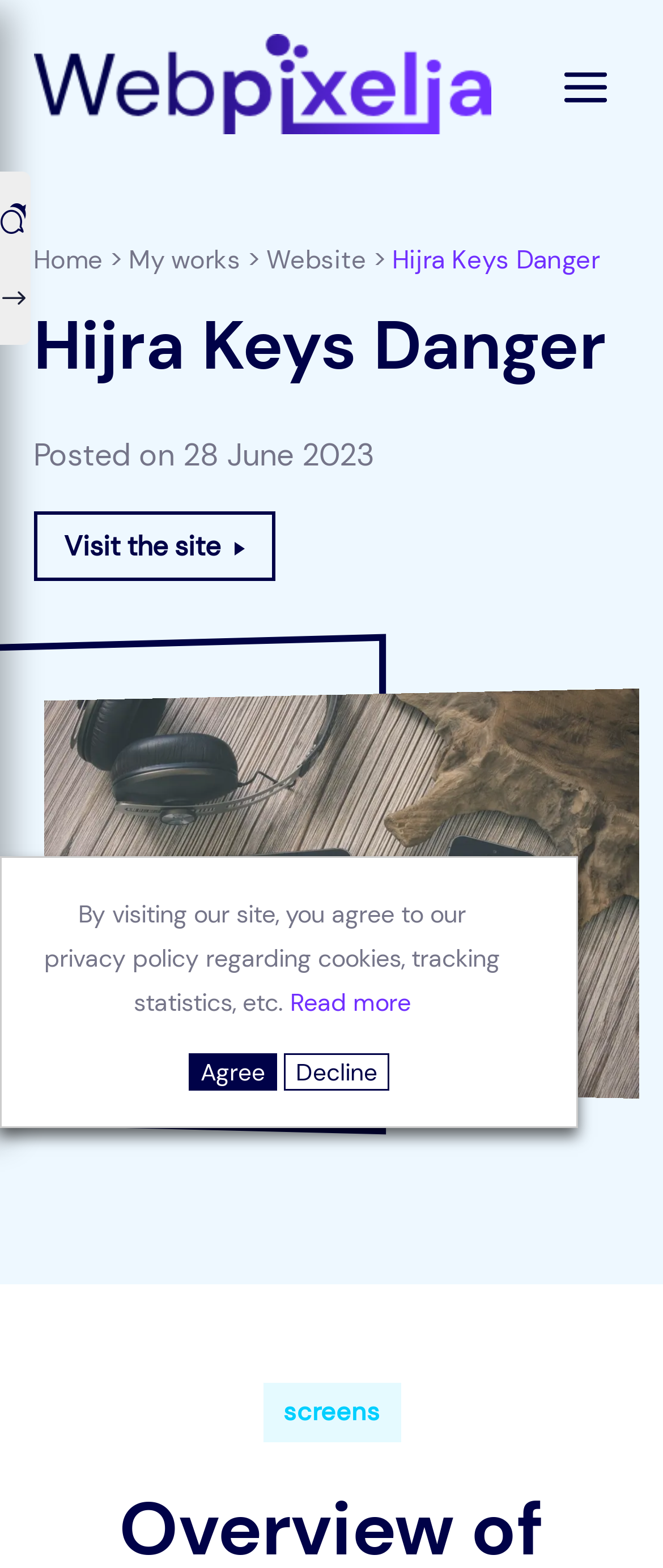Locate the bounding box coordinates of the clickable region to complete the following instruction: "View Hijra Keys Danger."

[0.591, 0.155, 0.904, 0.204]